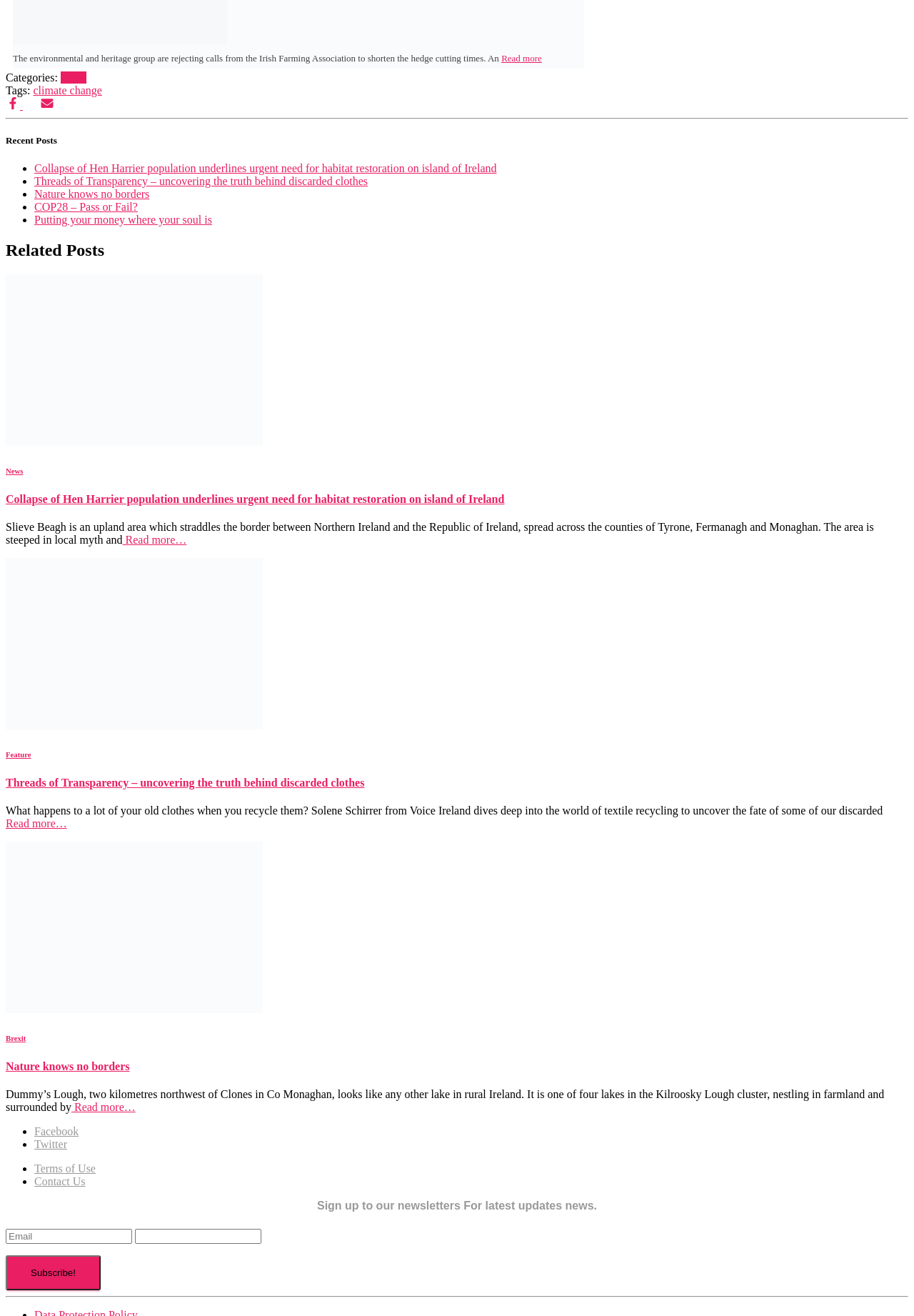Please look at the image and answer the question with a detailed explanation: How many related posts are there?

There are four related posts listed under the 'Related Posts' heading, each with a link and a brief description.